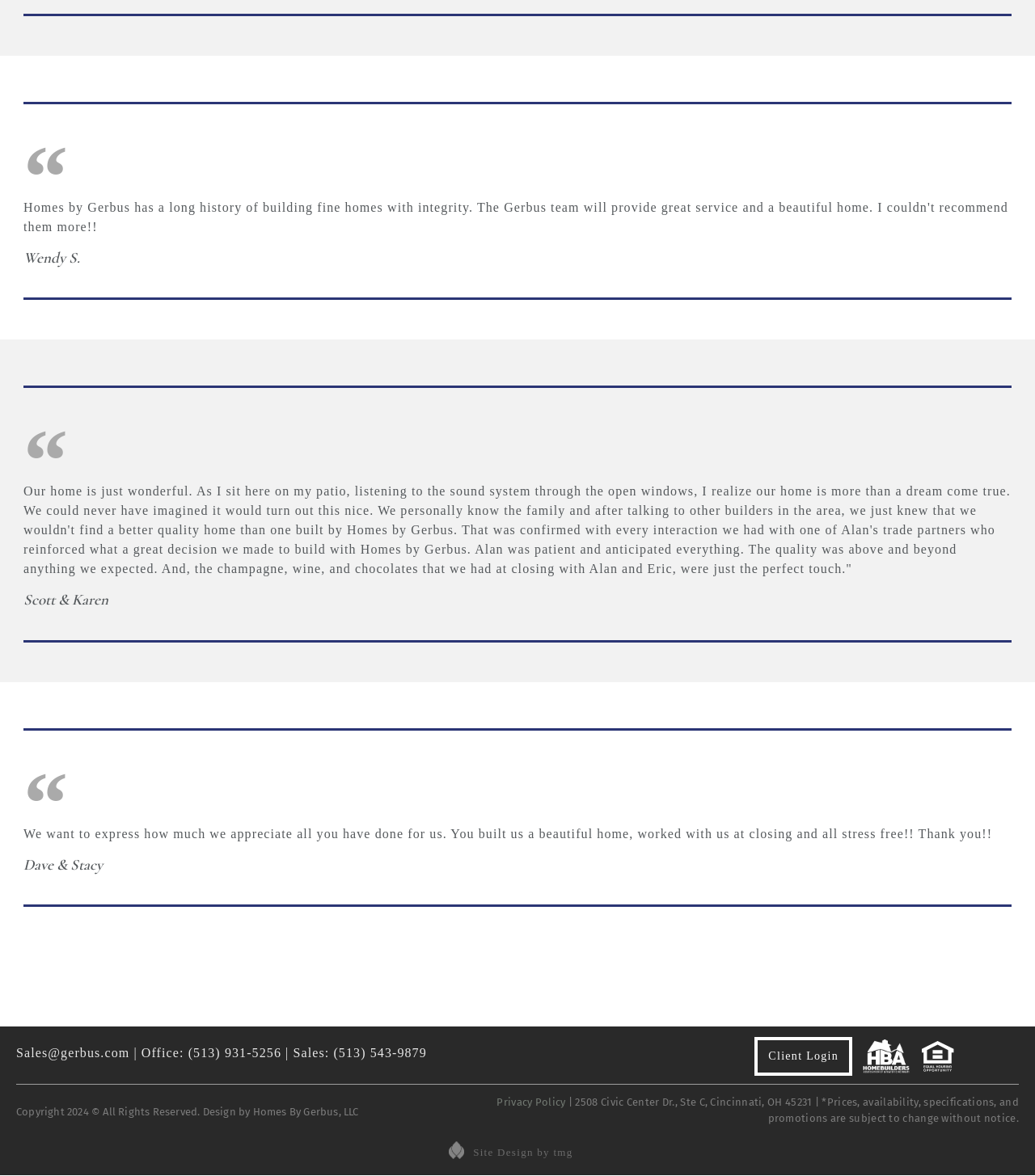What is the address of the company's office?
Based on the image, answer the question in a detailed manner.

I found the company's office address by looking at the static text element at the bottom of the page, which contains the contact information.